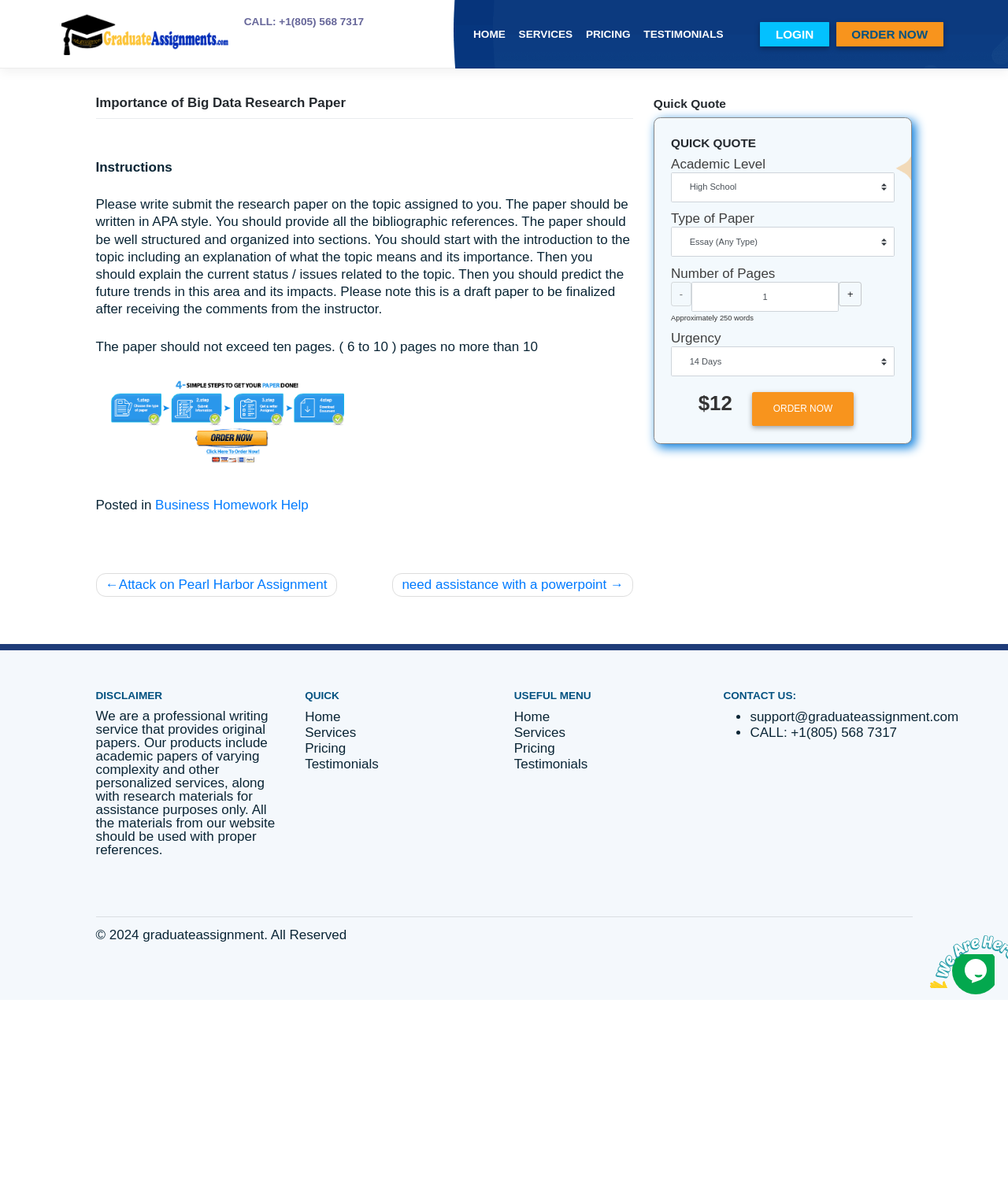Using the provided description: "input value="1" name="order_pages" value="1"", find the bounding box coordinates of the corresponding UI element. The output should be four float numbers between 0 and 1, in the format [left, top, right, bottom].

[0.807, 0.282, 0.979, 0.311]